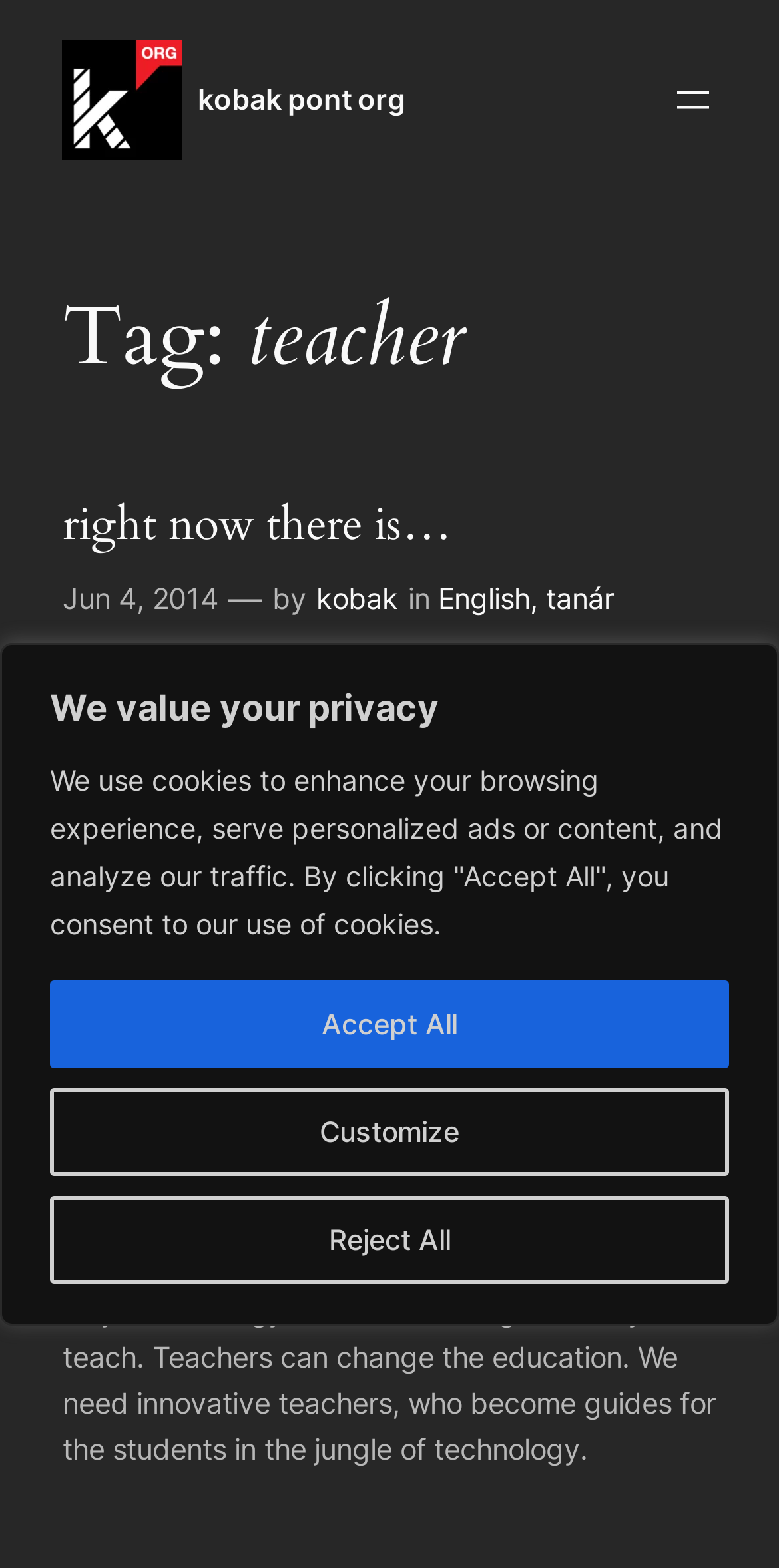Using the information in the image, give a detailed answer to the following question: What is the date of the third article?

The date of the third article can be inferred from the time element with the text 'May 23, 2014' and the surrounding content.